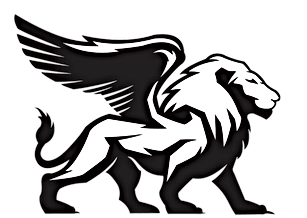Summarize the image with a detailed caption.

The image features a bold and stylized representation of a lion with wings, seamlessly merging elements of power and majesty. The lion, depicted in black and white, showcases a strong physique and a regal mane, symbolizing strength and nobility. Its wings, artistically crafted, suggest the idea of freedom and elevation. This striking graphic serves as an emblem, likely representing the themes of quality and excellence associated with Coney Island Restaurant Supplies, as indicated by the contextual elements surrounding the image on the webpage. The overall design effectively communicates a blend of strength and grace, making it a compelling visual for a brand focused on service and quality in restaurant supplies.